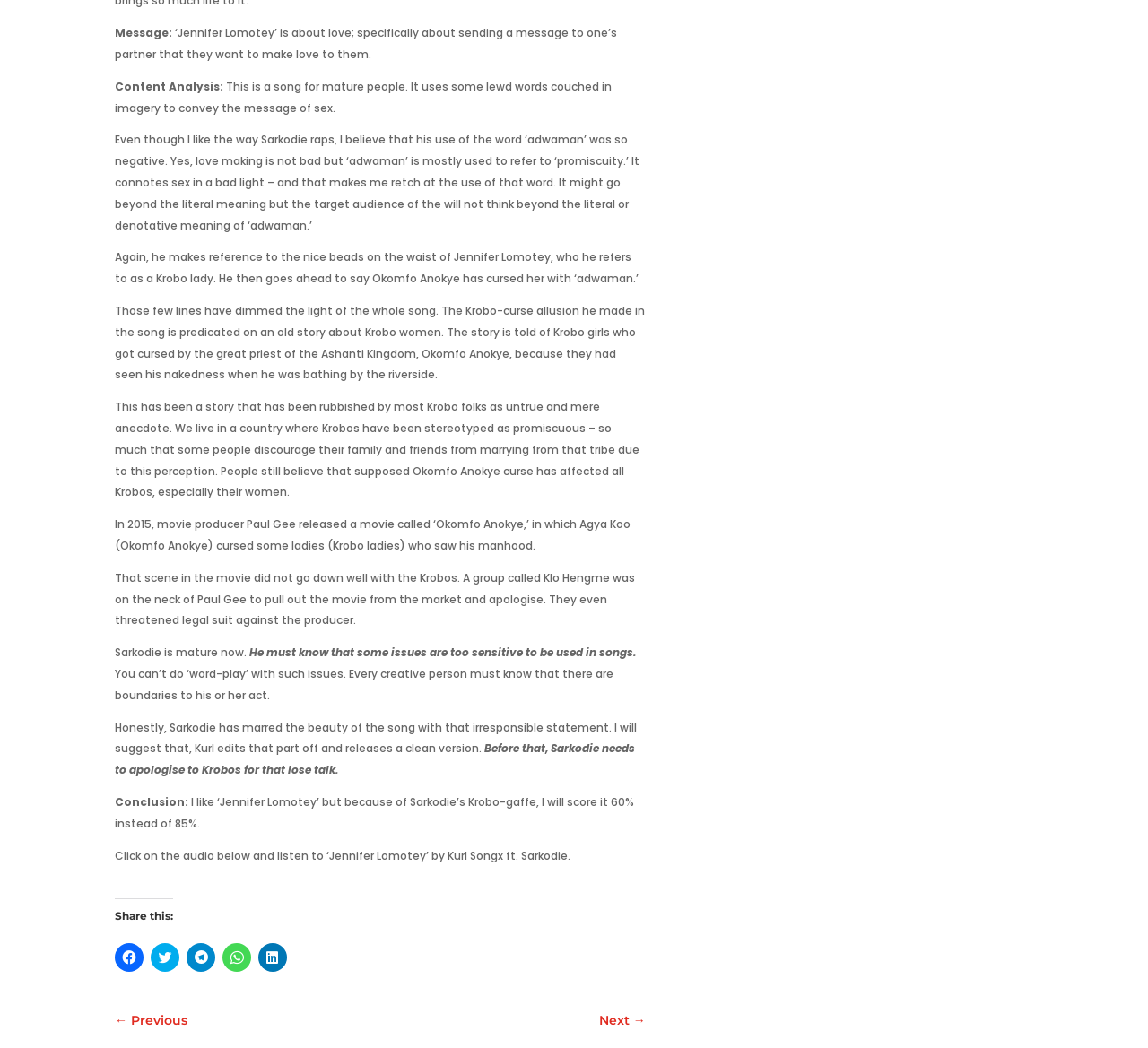Please respond to the question using a single word or phrase:
What is the author's suggested rating for the song 'Jennifer Lomotey'?

60%